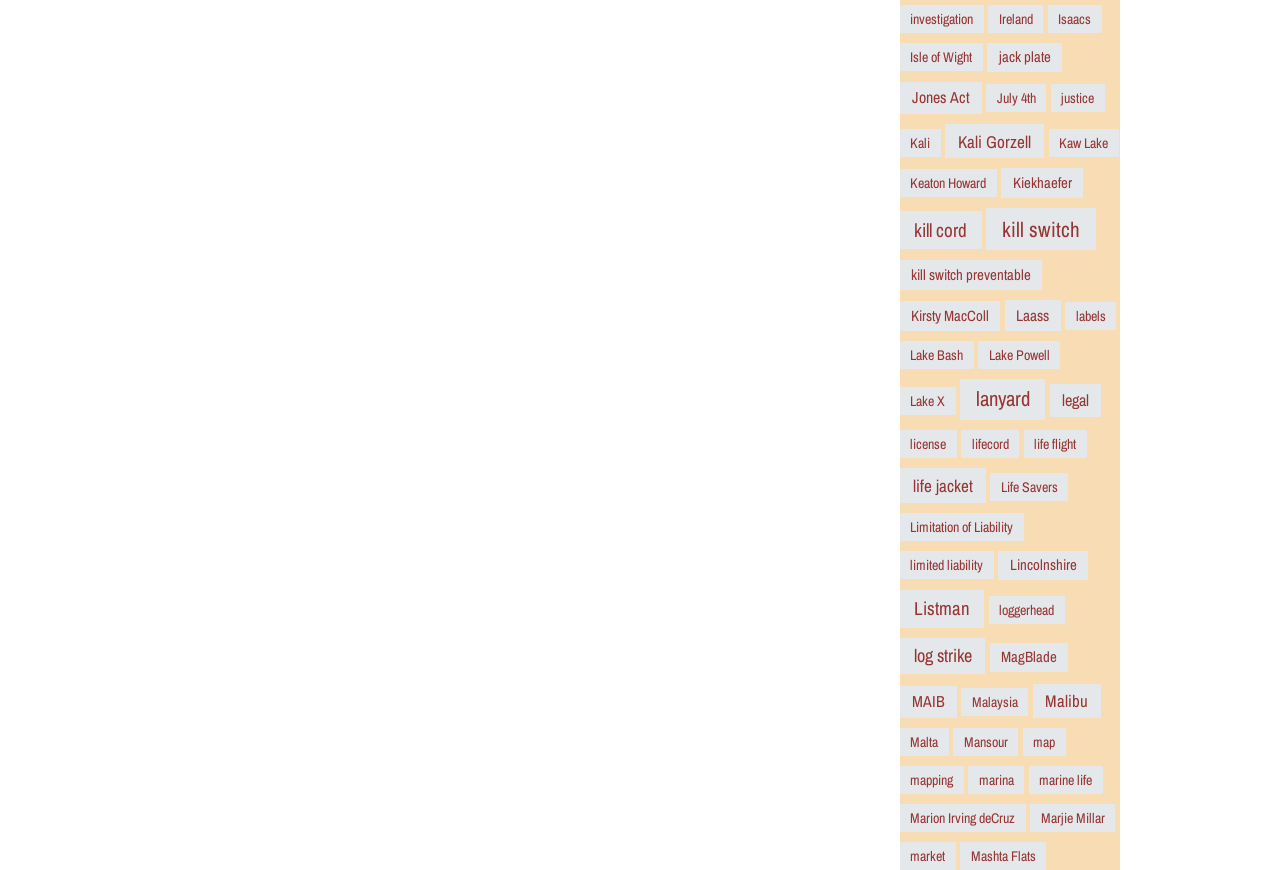Provide your answer in one word or a succinct phrase for the question: 
What is the link located at [0.75, 0.495, 0.796, 0.527]?

lifecord